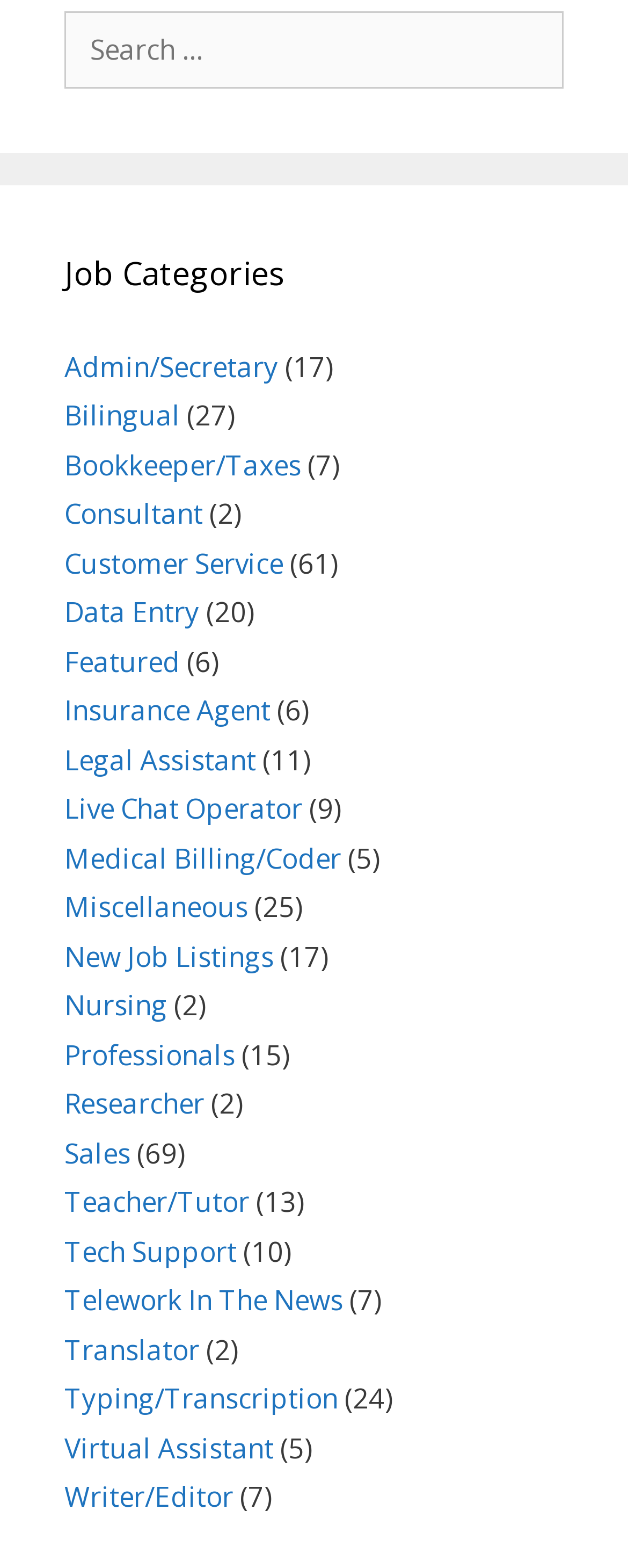Please determine the bounding box coordinates of the element's region to click in order to carry out the following instruction: "Explore Bilingual job opportunities". The coordinates should be four float numbers between 0 and 1, i.e., [left, top, right, bottom].

[0.103, 0.253, 0.287, 0.277]